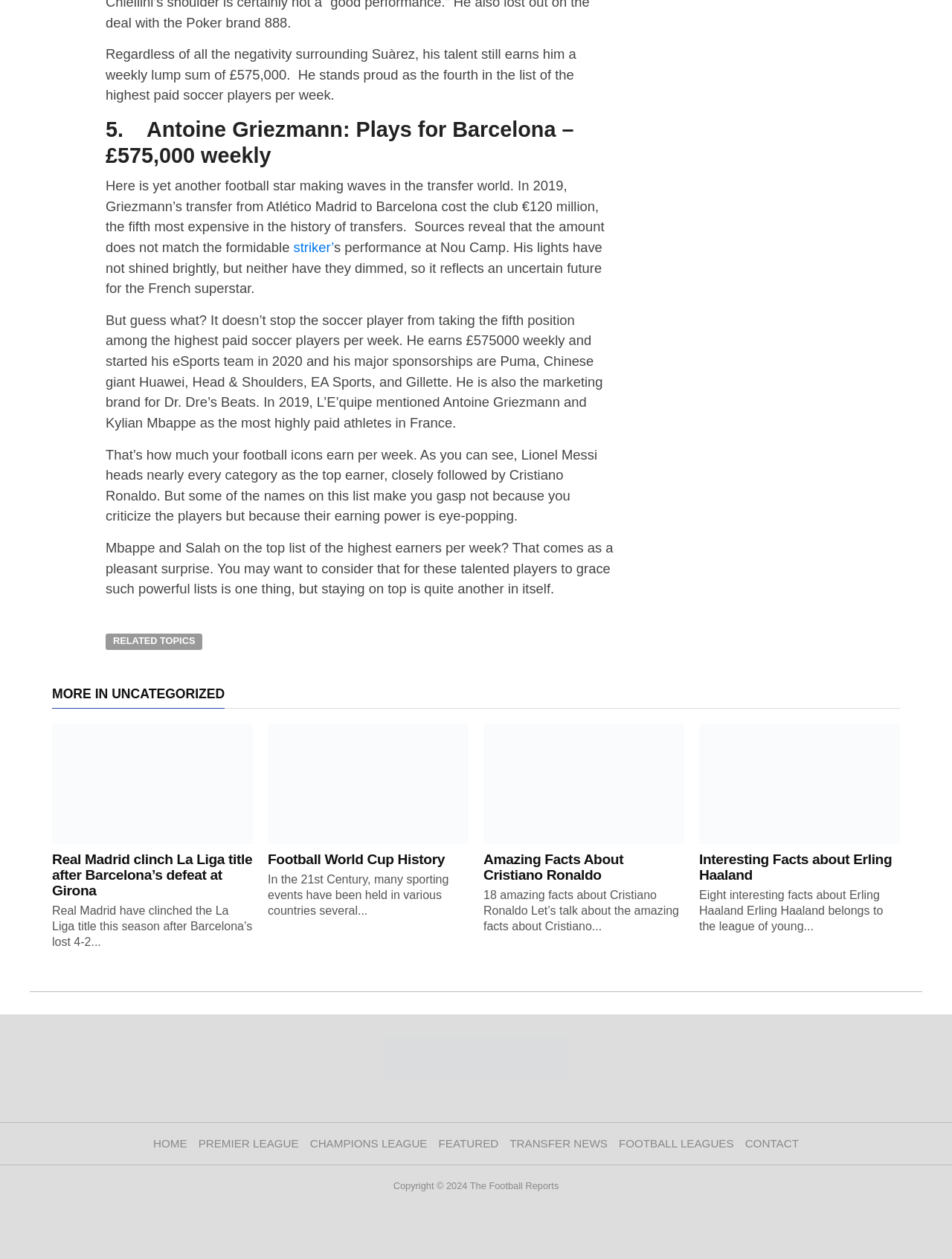Find the bounding box coordinates of the clickable area that will achieve the following instruction: "Explore the history of Football World Cup".

[0.281, 0.676, 0.492, 0.689]